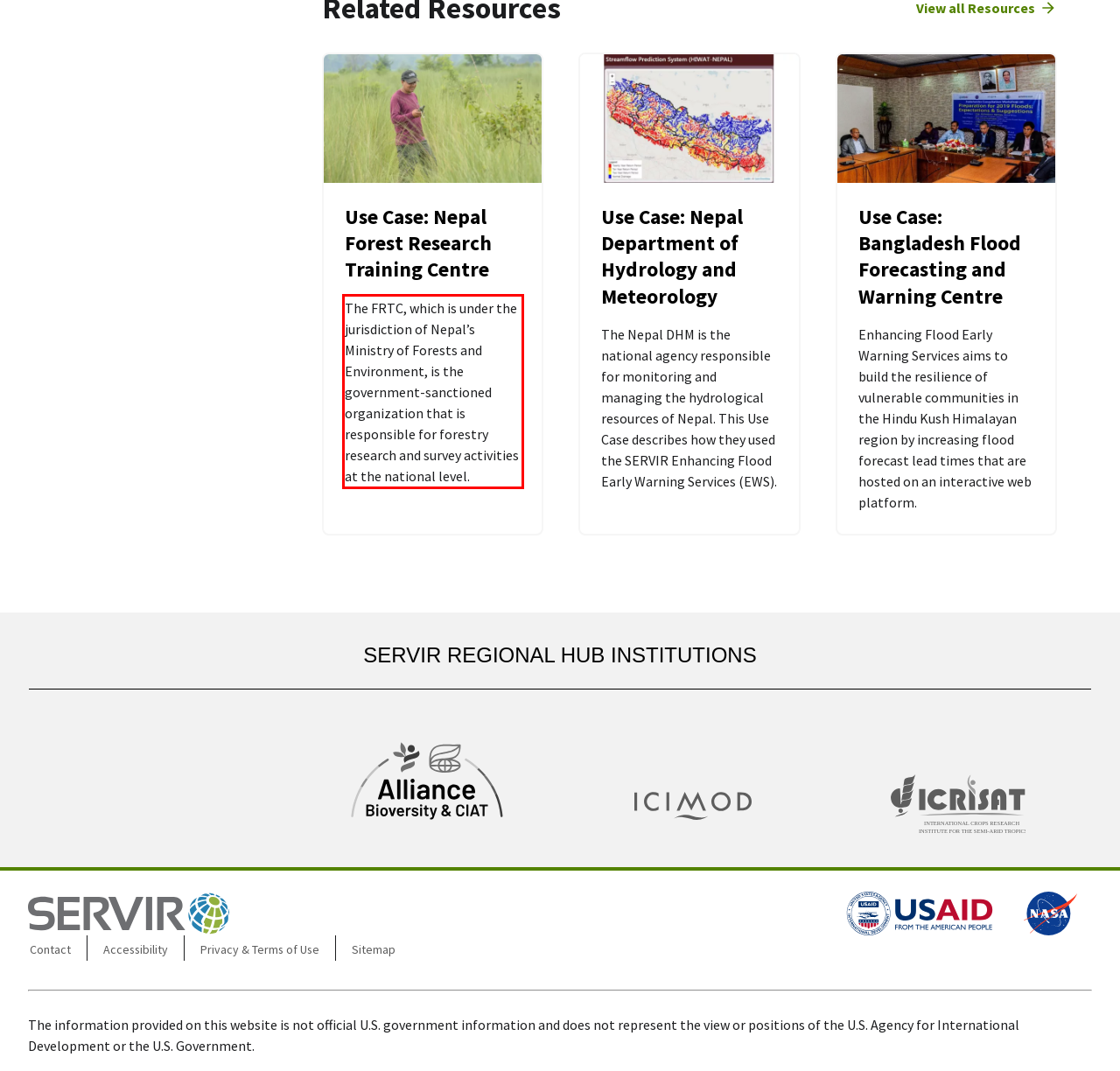You have a screenshot with a red rectangle around a UI element. Recognize and extract the text within this red bounding box using OCR.

The FRTC, which is under the jurisdiction of Nepal’s Ministry of Forests and Environment, is the government-sanctioned organization that is responsible for forestry research and survey activities at the national level.